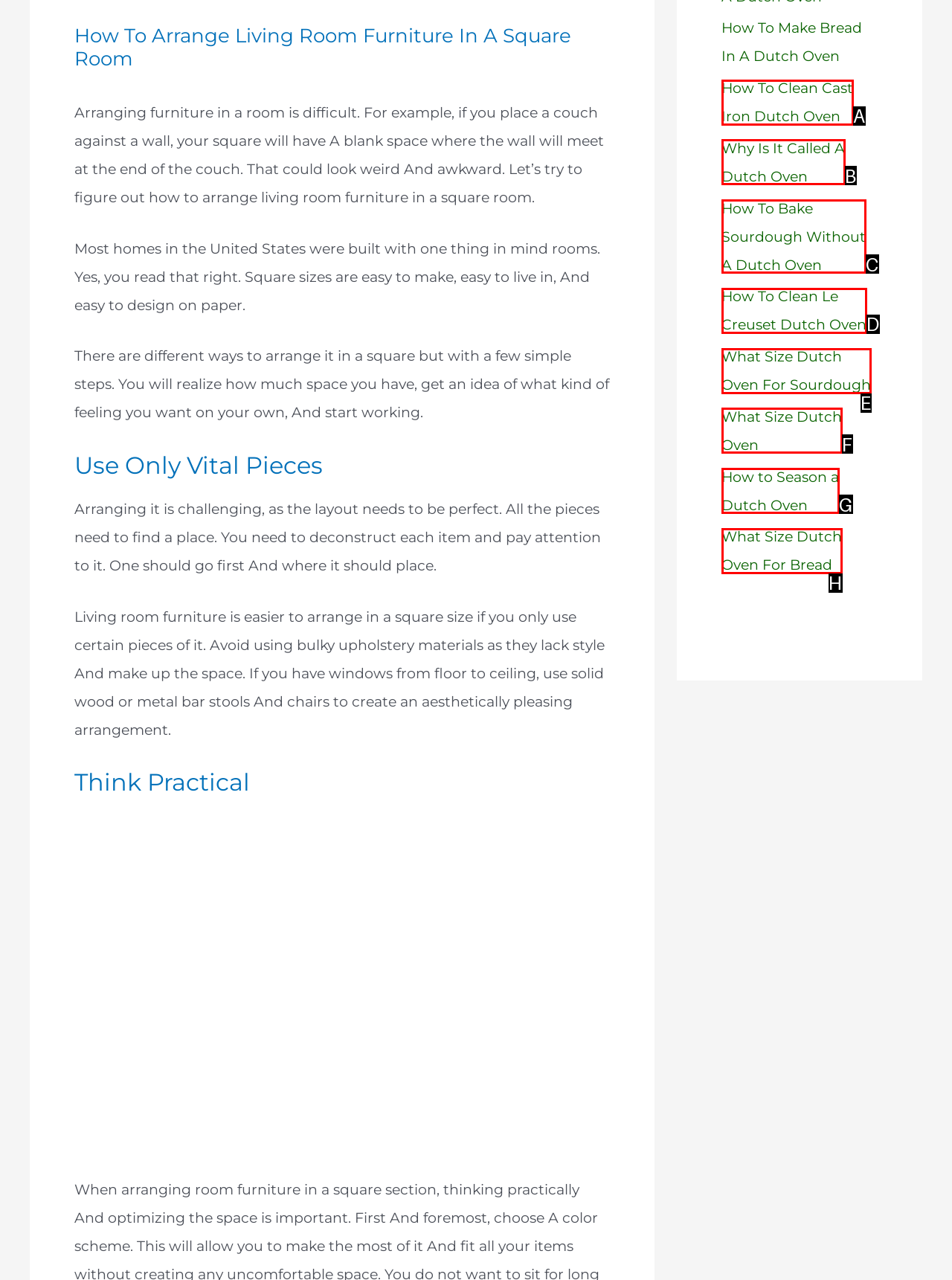Which lettered option matches the following description: What Size Dutch Oven
Provide the letter of the matching option directly.

F